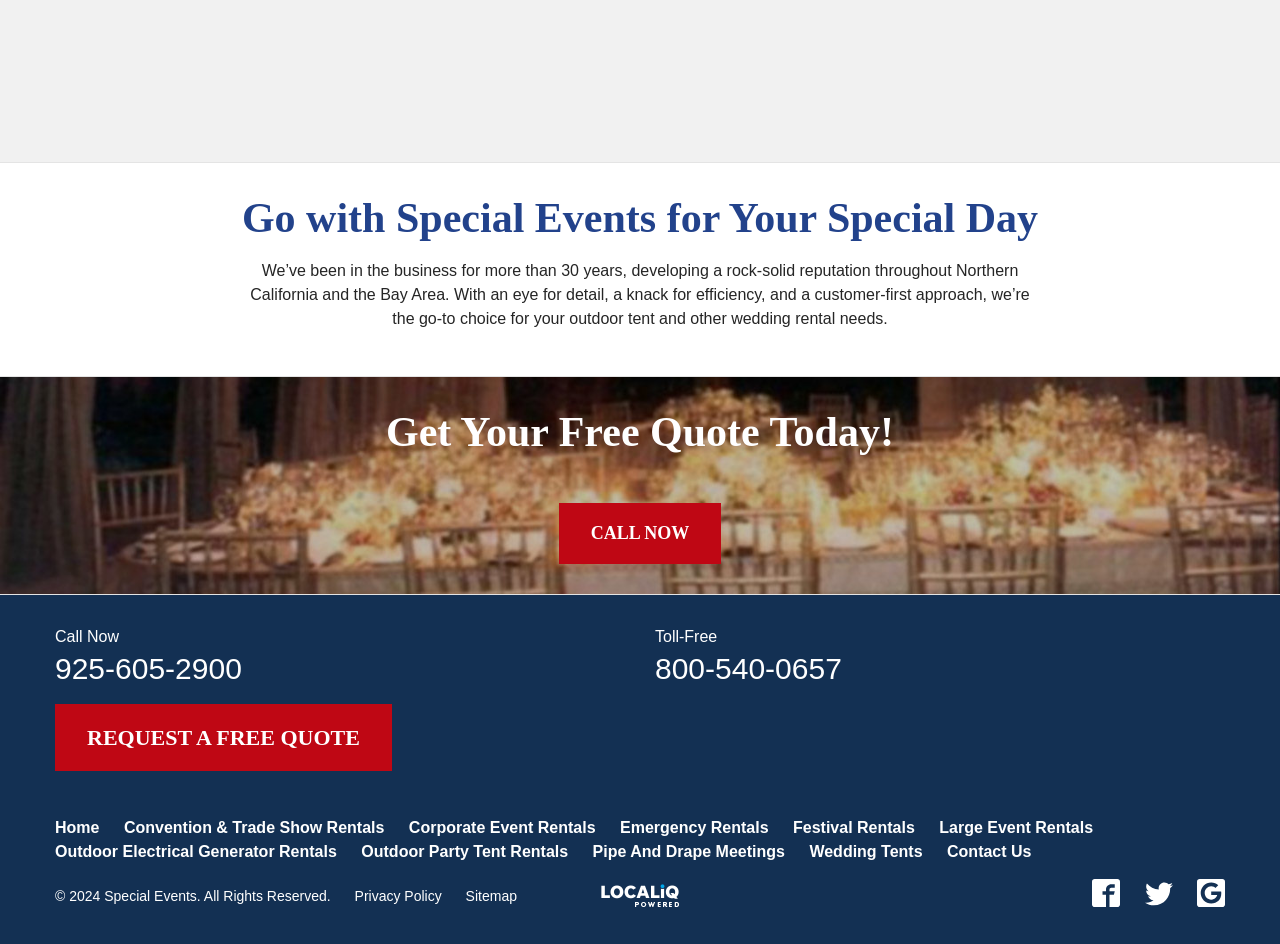From the given element description: "google", find the bounding box for the UI element. Provide the coordinates as four float numbers between 0 and 1, in the order [left, top, right, bottom].

[0.935, 0.931, 0.957, 0.96]